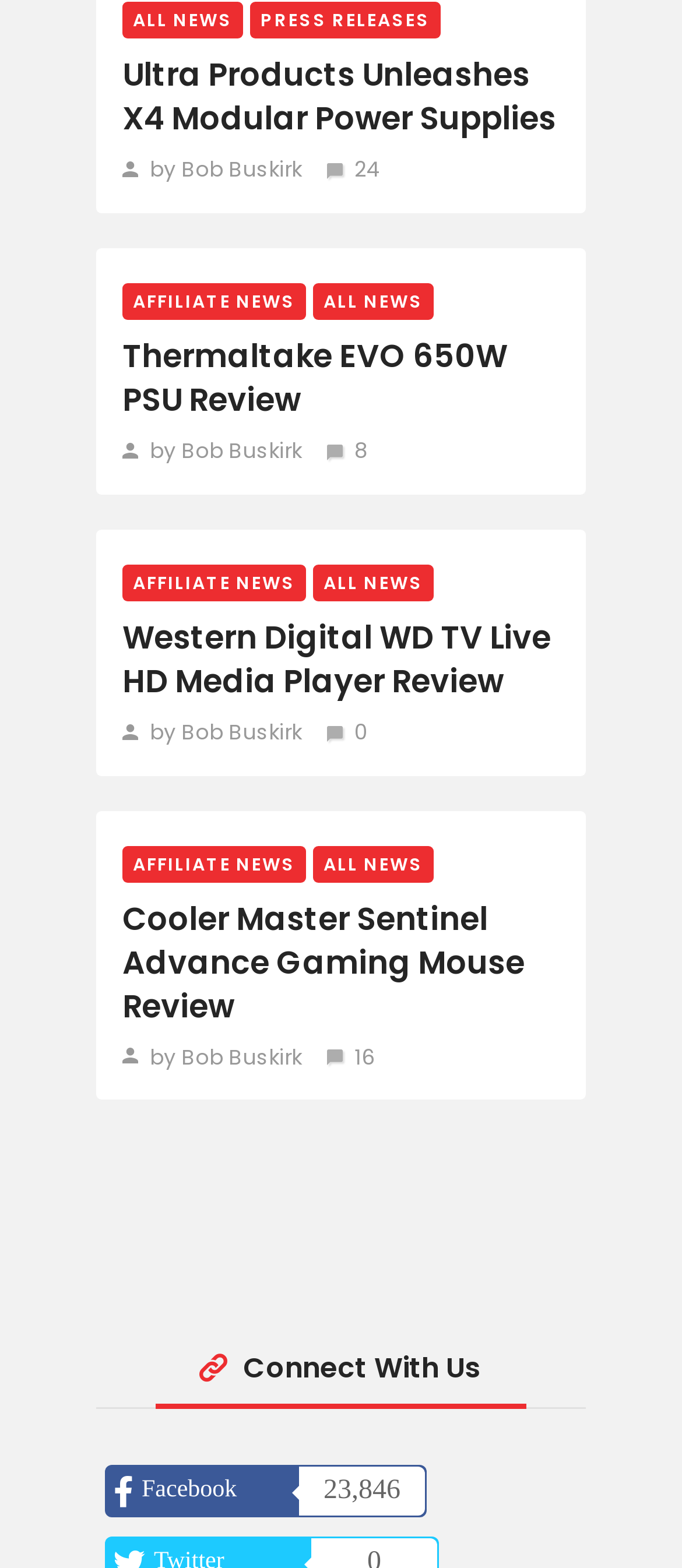Identify the bounding box coordinates of the region I need to click to complete this instruction: "Check out ALL NEWS".

[0.179, 0.001, 0.356, 0.025]